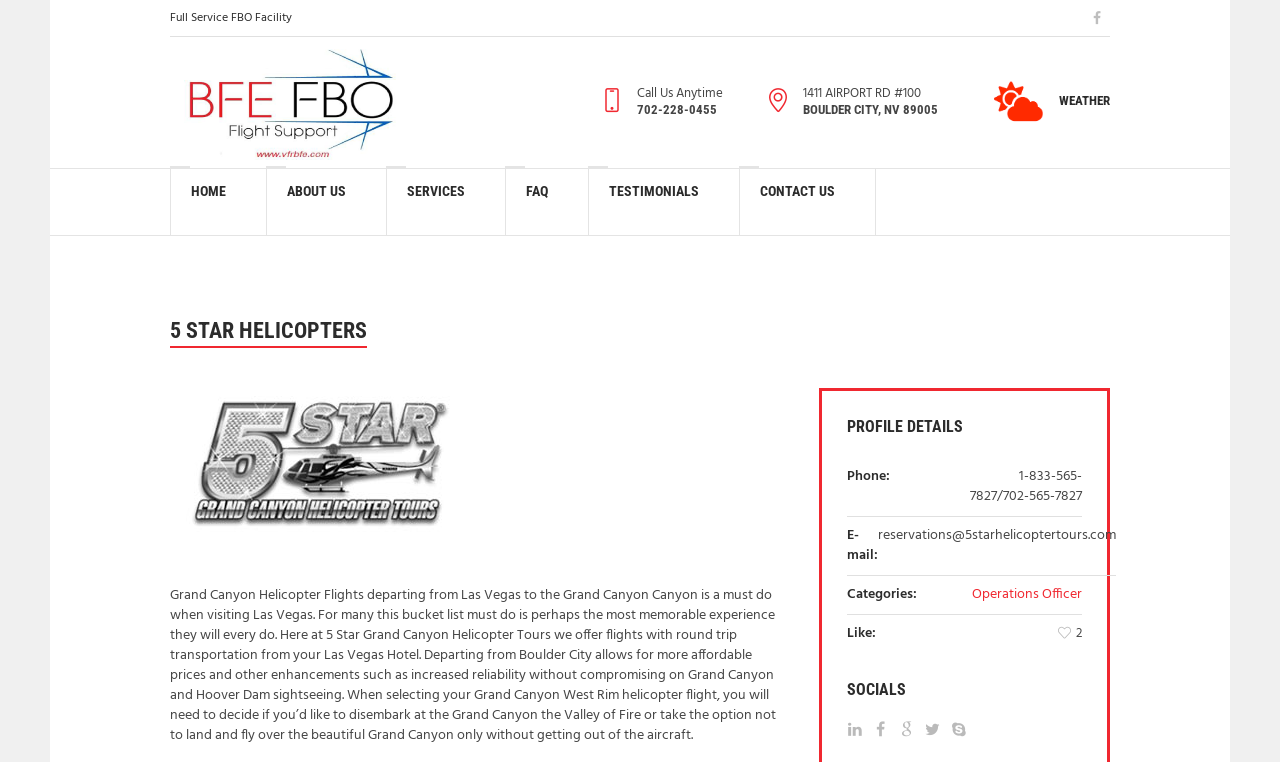Answer the question using only a single word or phrase: 
What is the name of the FBO facility?

BoulderCityFBO